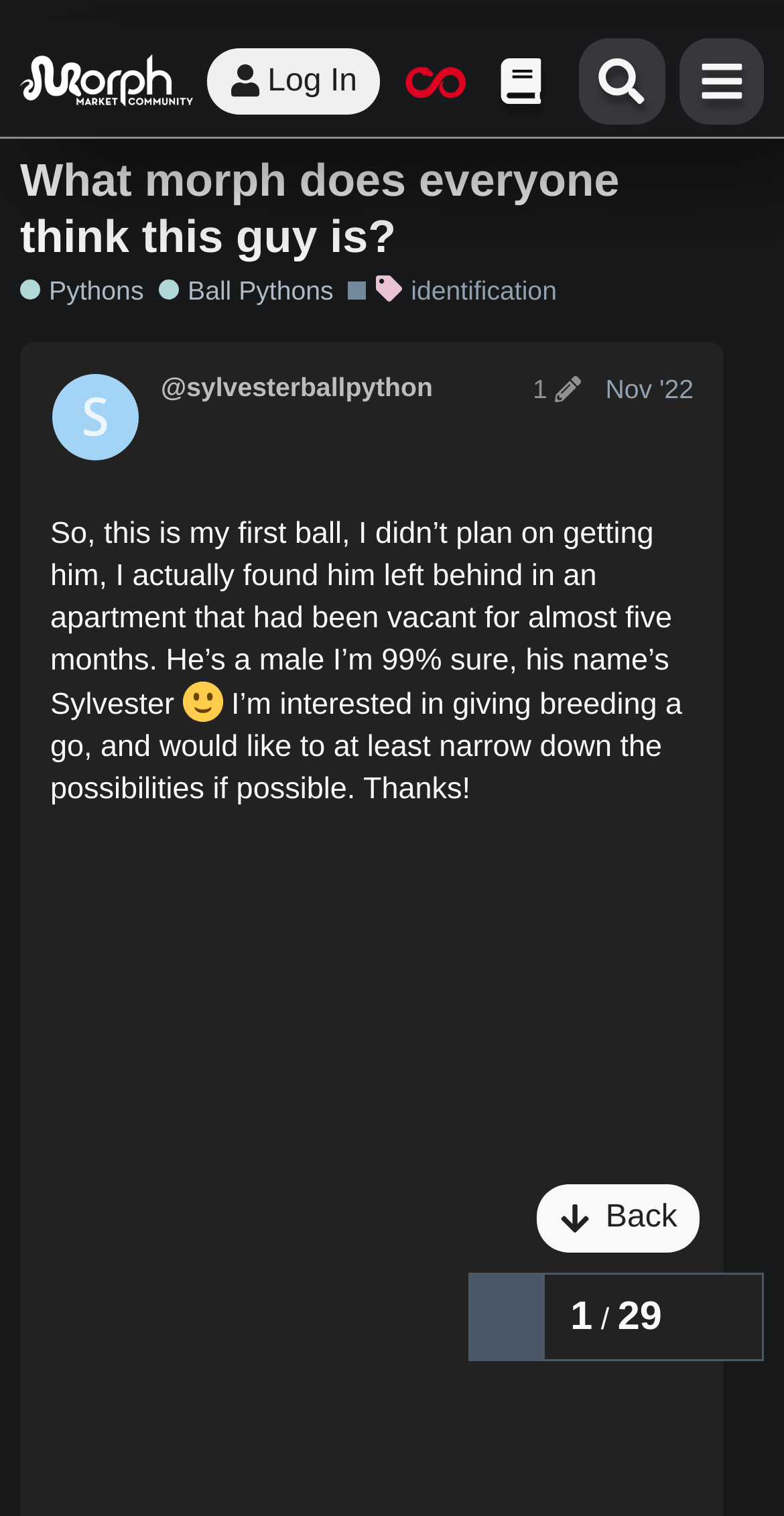What is the name of the user who posted this topic?
Using the information from the image, provide a comprehensive answer to the question.

The name of the user who posted this topic can be found in the post edit history section, where it says '@sylvesterballpython post edit history Nov '22'.